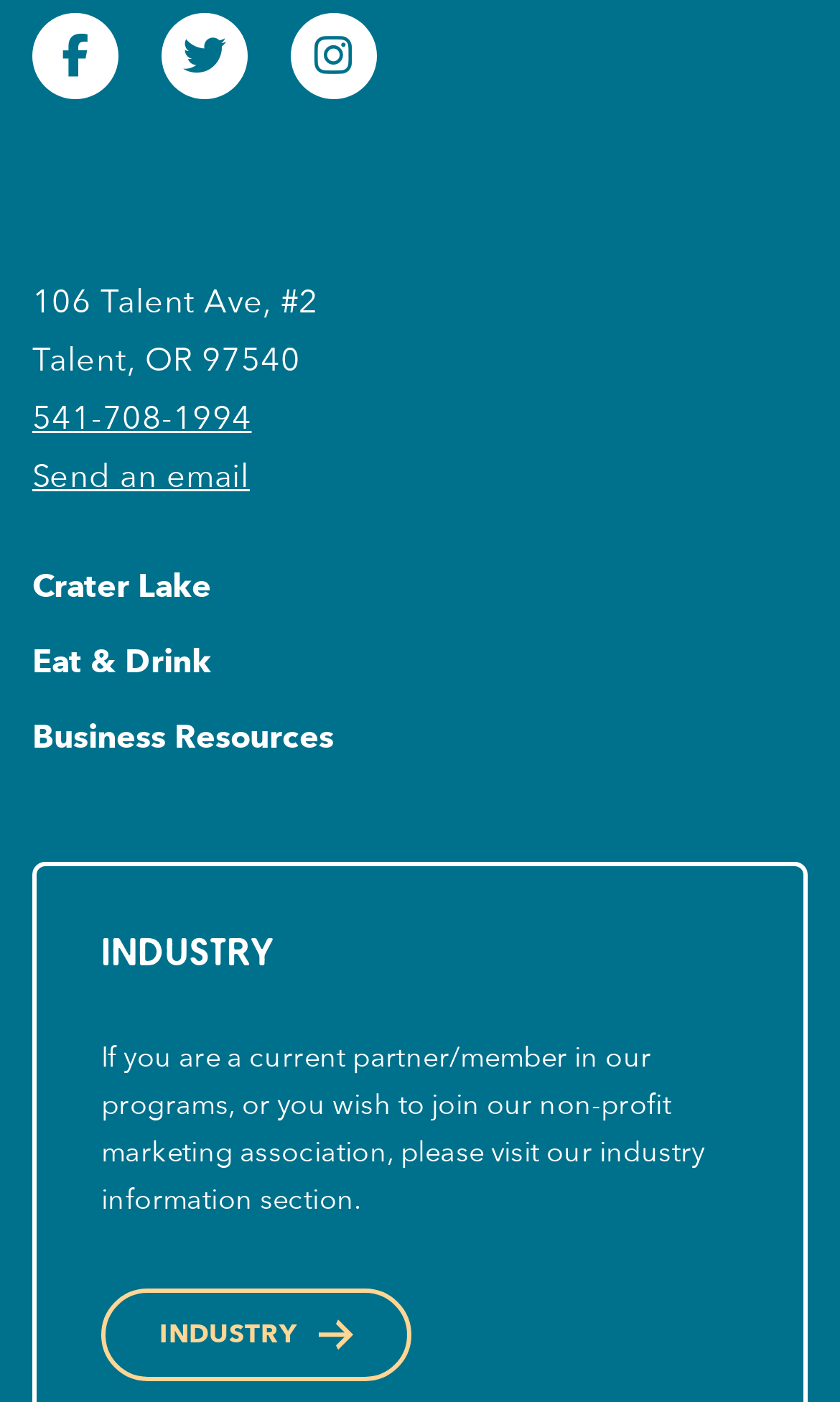Identify the bounding box of the HTML element described here: "Industry". Provide the coordinates as four float numbers between 0 and 1: [left, top, right, bottom].

[0.121, 0.92, 0.489, 0.986]